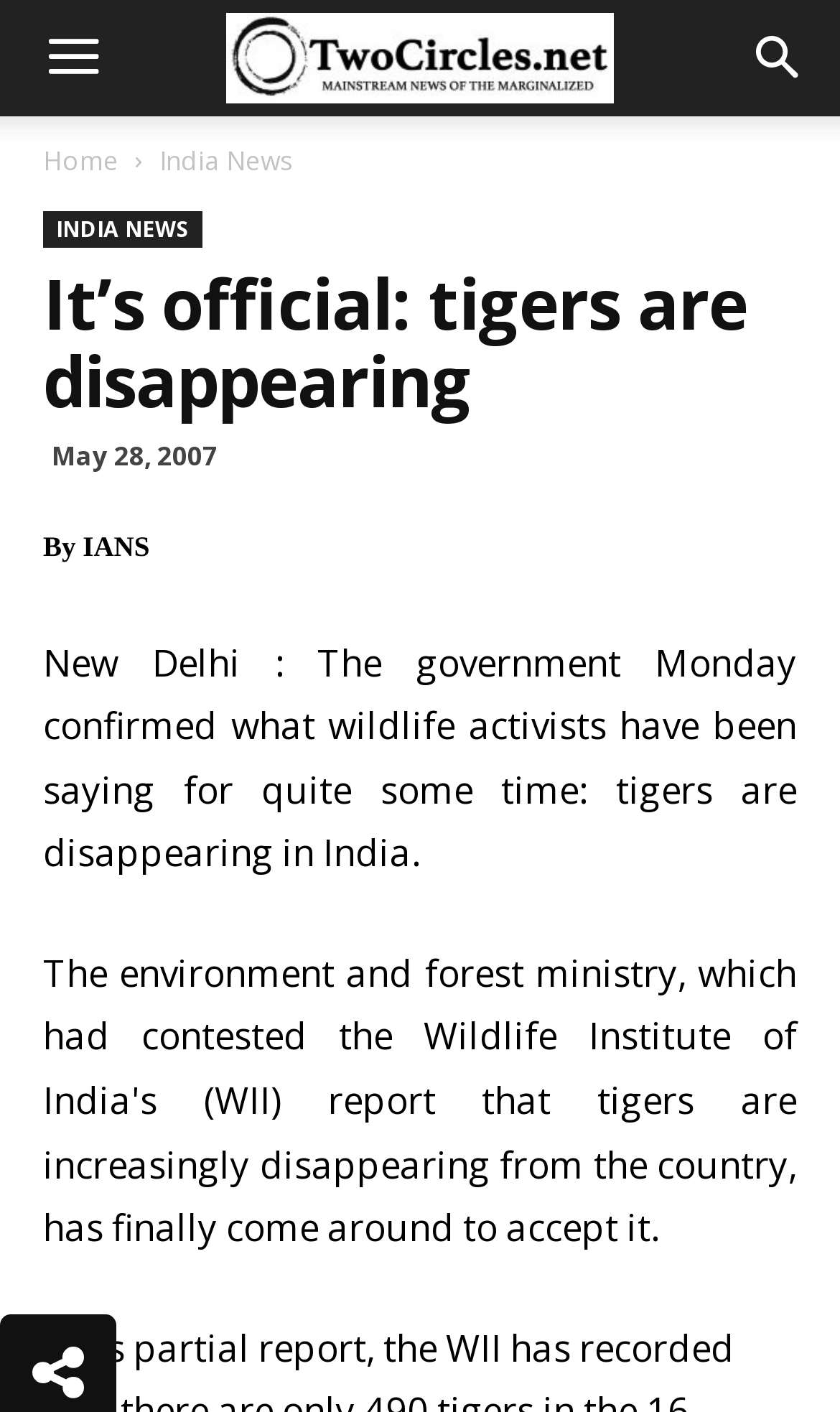Provide your answer to the question using just one word or phrase: What type of news is this?

India News